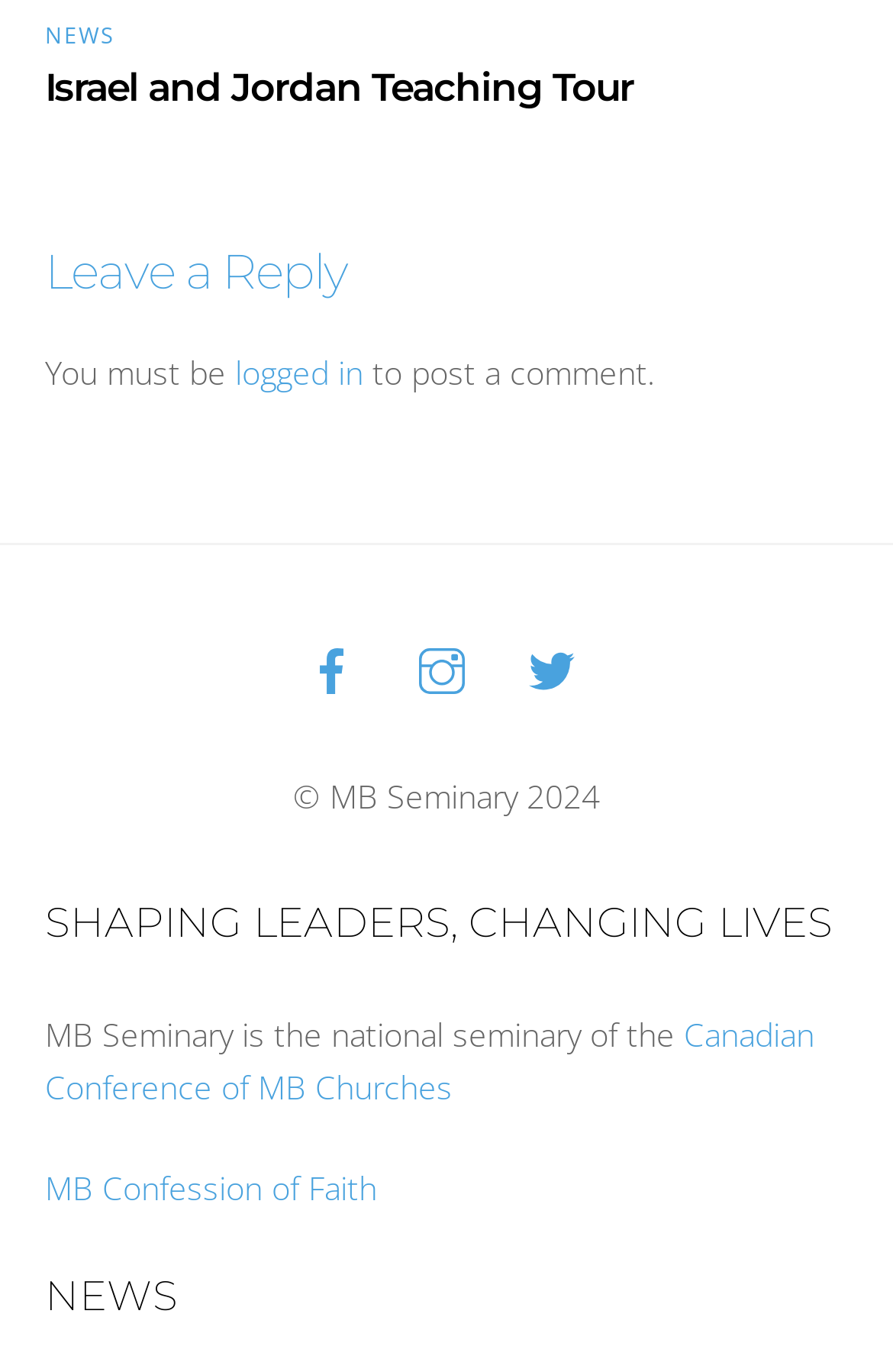Bounding box coordinates are specified in the format (top-left x, top-left y, bottom-right x, bottom-right y). All values are floating point numbers bounded between 0 and 1. Please provide the bounding box coordinate of the region this sentence describes: MB Confession of Faith

[0.05, 0.85, 0.422, 0.882]